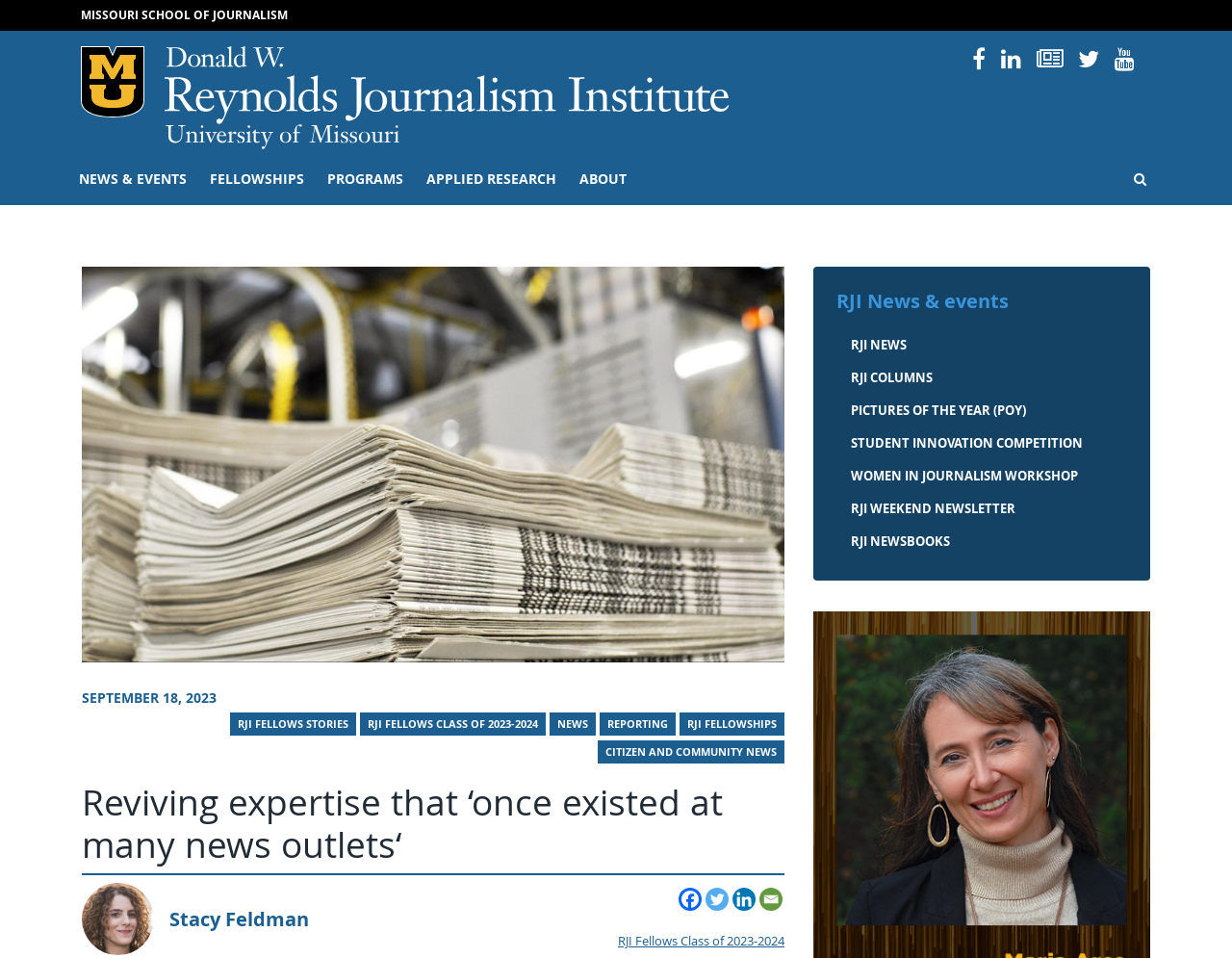Bounding box coordinates should be in the format (top-left x, top-left y, bottom-right x, bottom-right y) and all values should be floating point numbers between 0 and 1. Determine the bounding box coordinate for the UI element described as: nutrition

None